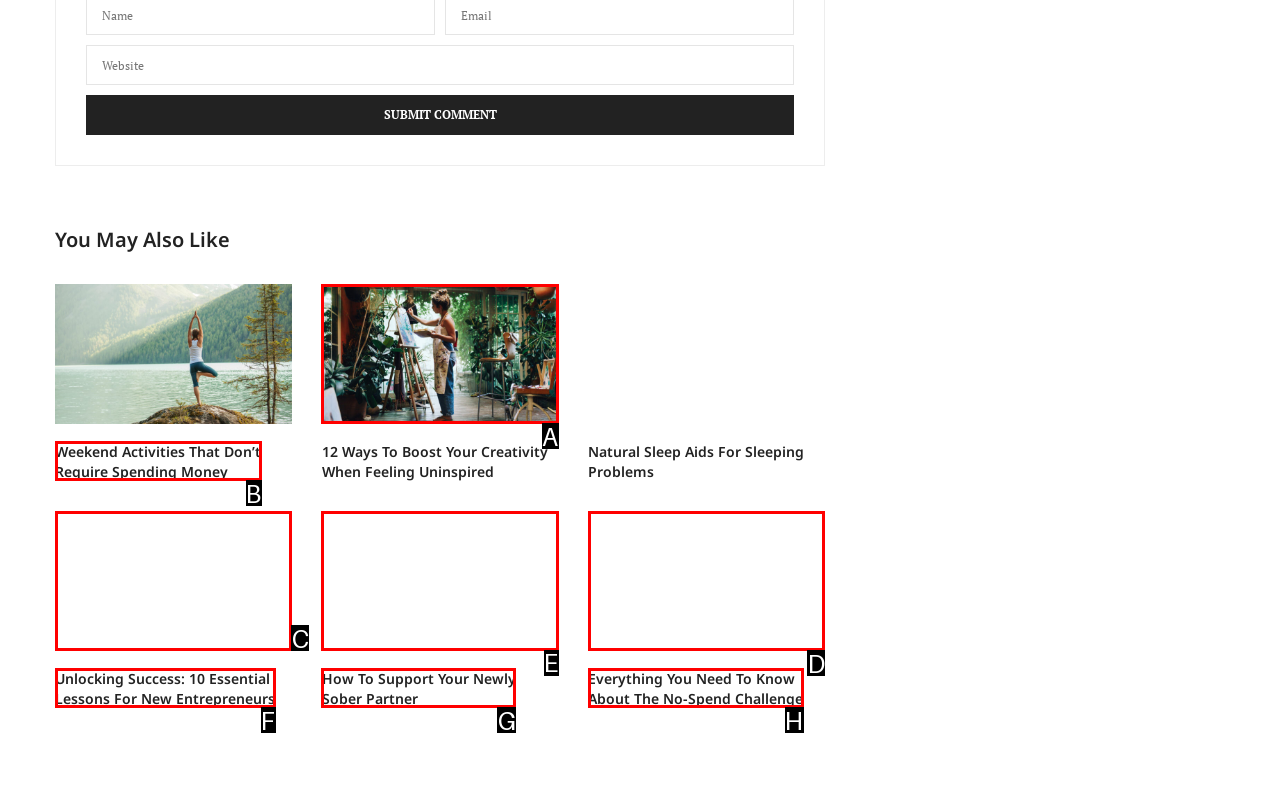Which HTML element should be clicked to fulfill the following task: discover how to support your newly sober partner?
Reply with the letter of the appropriate option from the choices given.

E